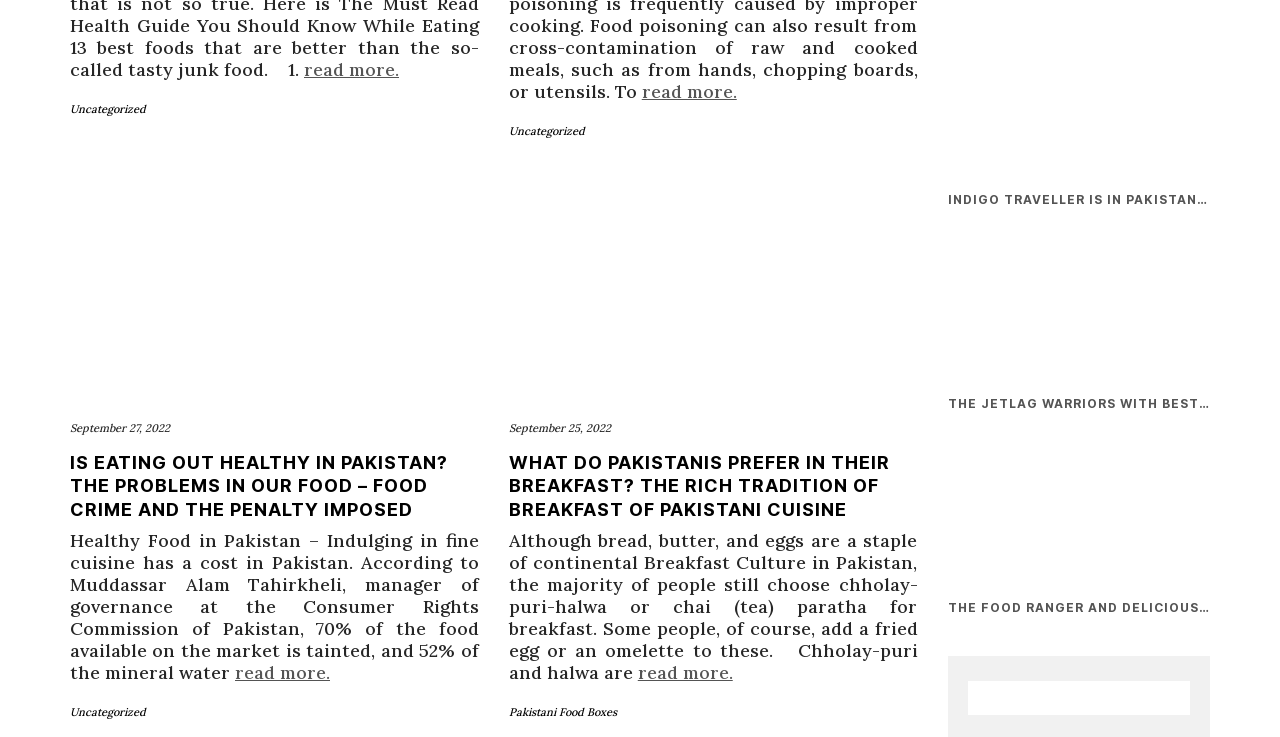Identify and provide the bounding box for the element described by: "September 27, 2022".

[0.055, 0.571, 0.133, 0.59]